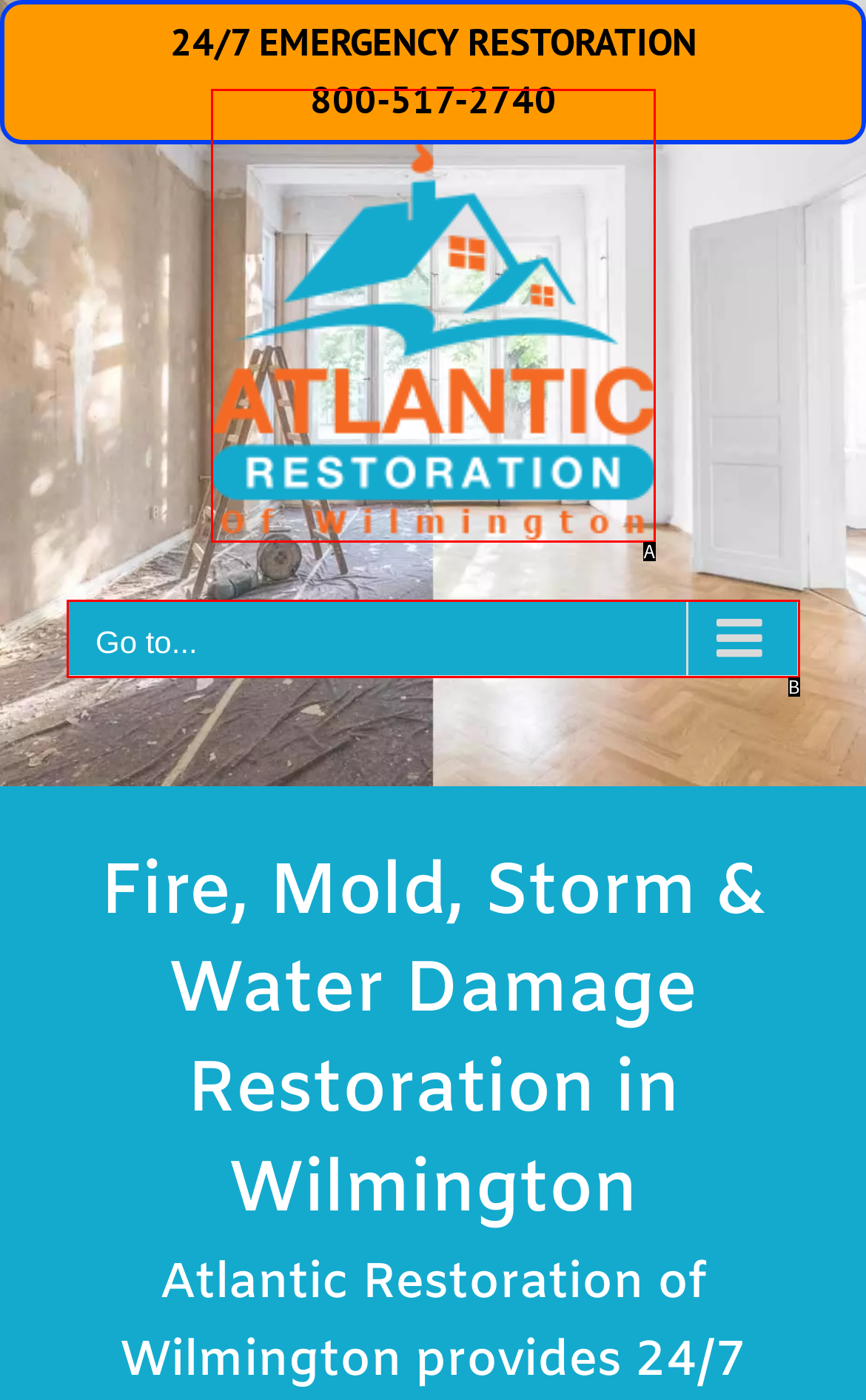Based on the description: alt="Atlantic Restoration of Wilmington Logo", identify the matching HTML element. Reply with the letter of the correct option directly.

A